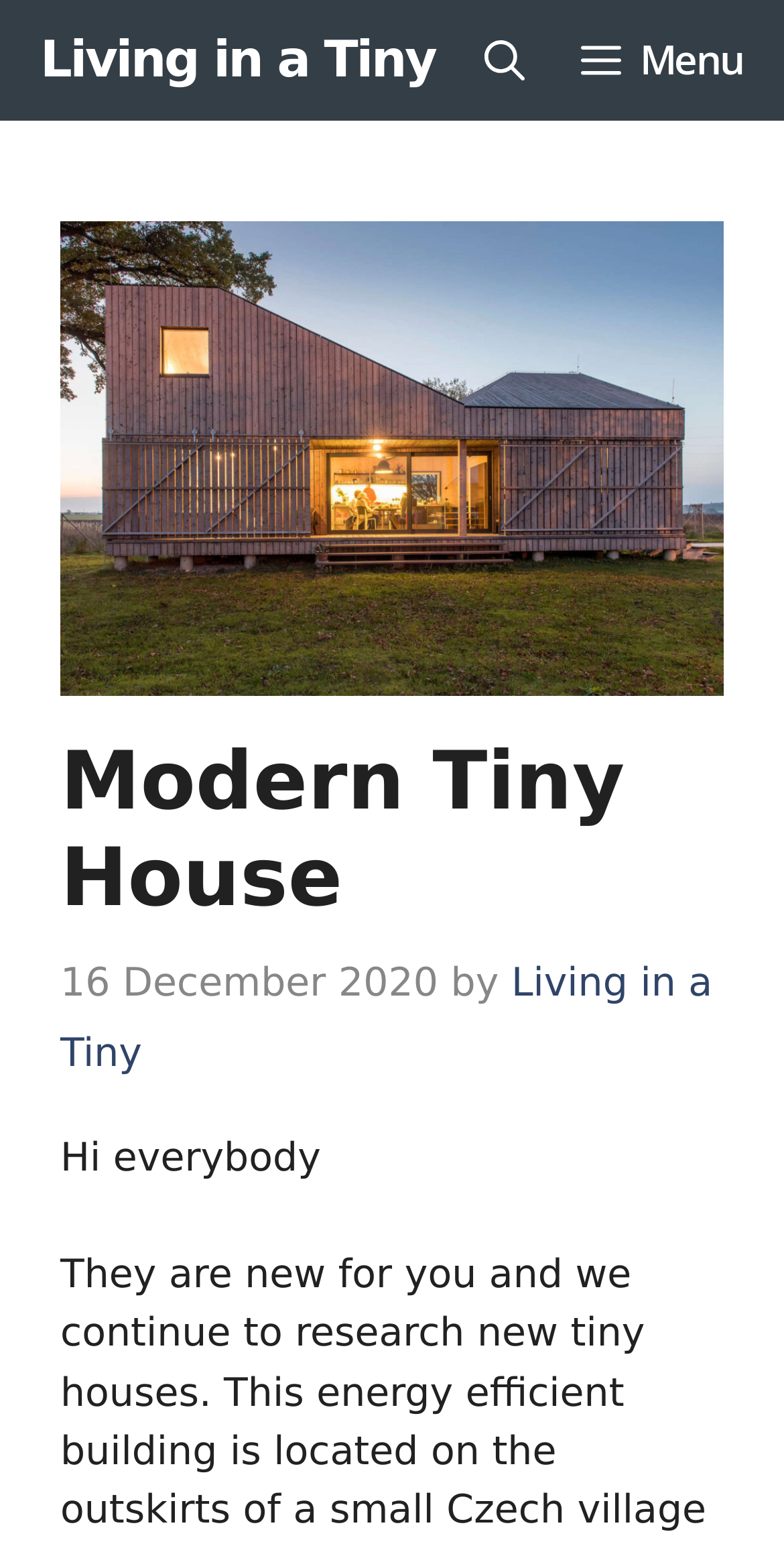Provide the bounding box coordinates of the UI element that matches the description: "aria-label="Open search"".

[0.583, 0.0, 0.706, 0.078]